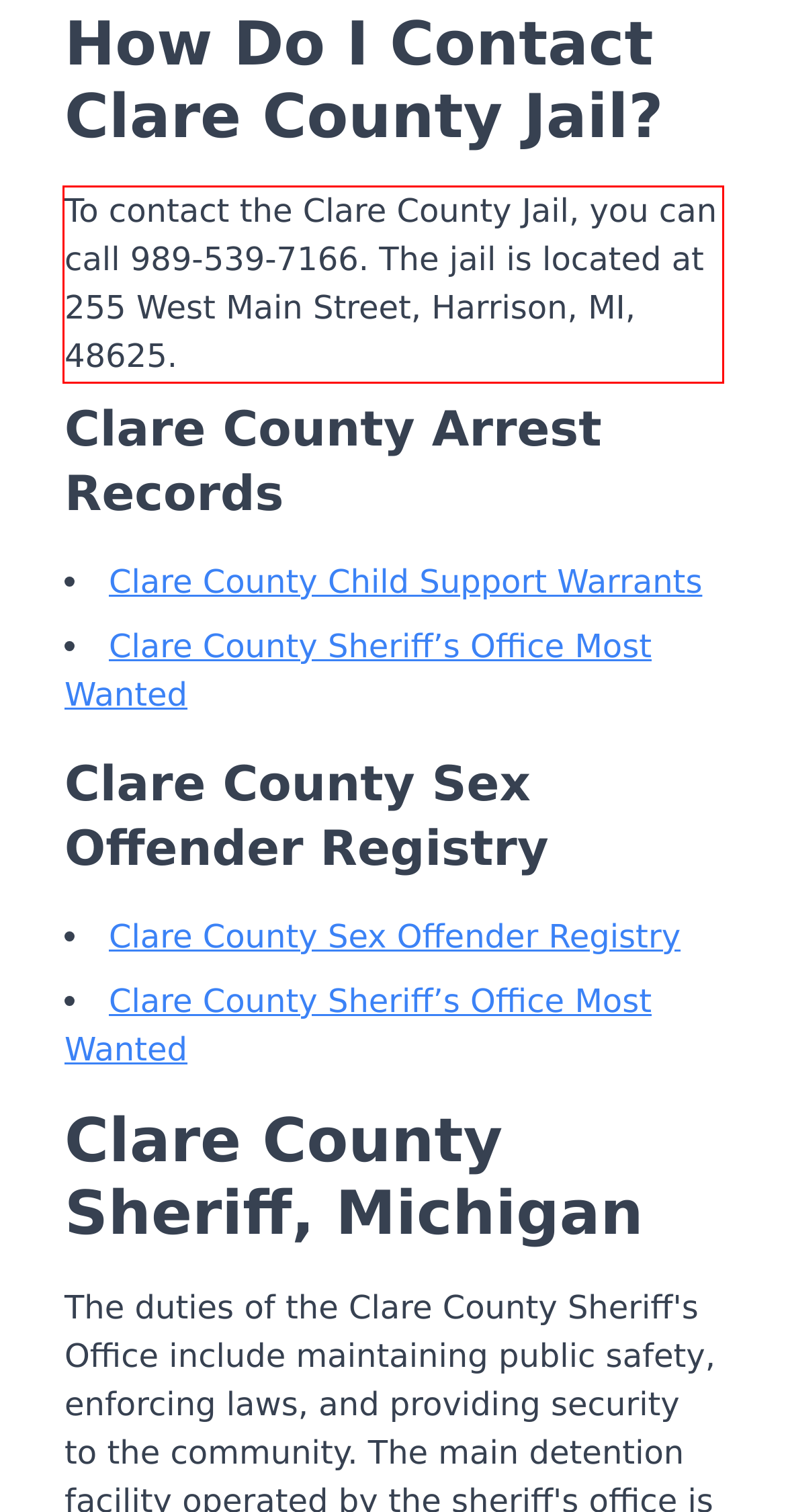Your task is to recognize and extract the text content from the UI element enclosed in the red bounding box on the webpage screenshot.

To contact the Clare County Jail, you can call 989-539-7166. The jail is located at 255 West Main Street, Harrison, MI, 48625.